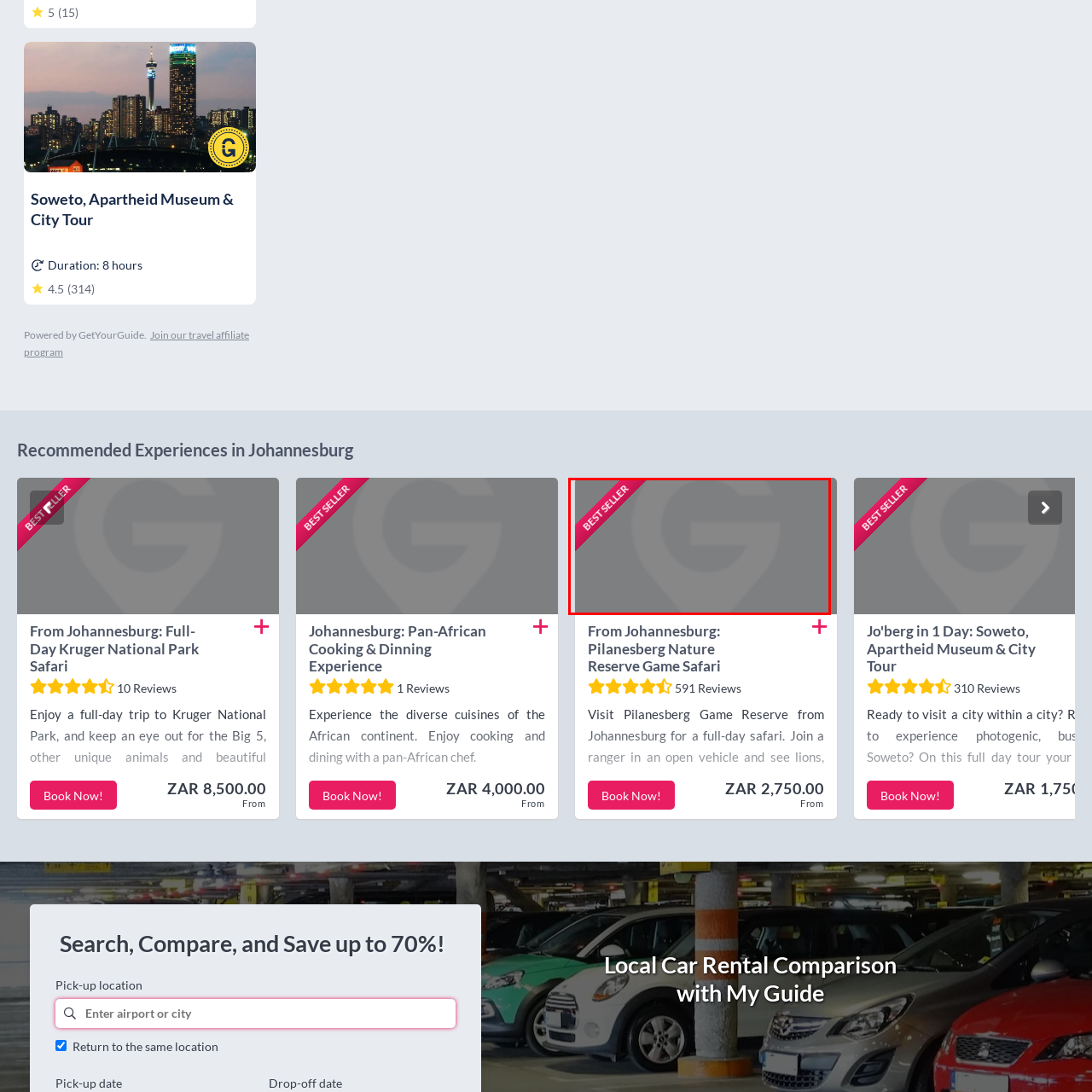Examine the image indicated by the red box and respond with a single word or phrase to the following question:
What type of experience is likely represented by the grey background?

Johannesburg experience